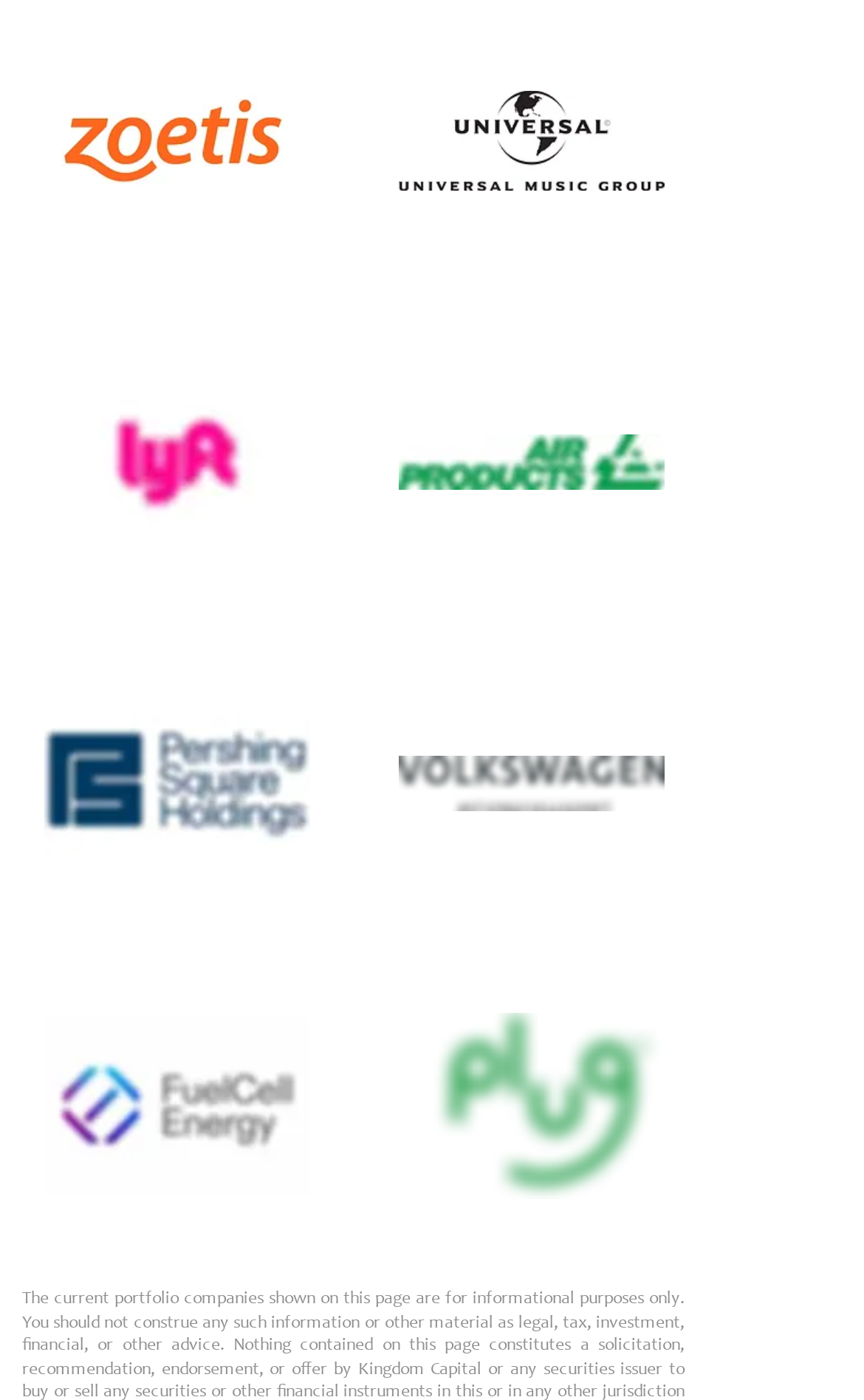Please identify the bounding box coordinates of the clickable area that will allow you to execute the instruction: "View Zoetis Profile".

[0.051, 0.017, 0.359, 0.184]